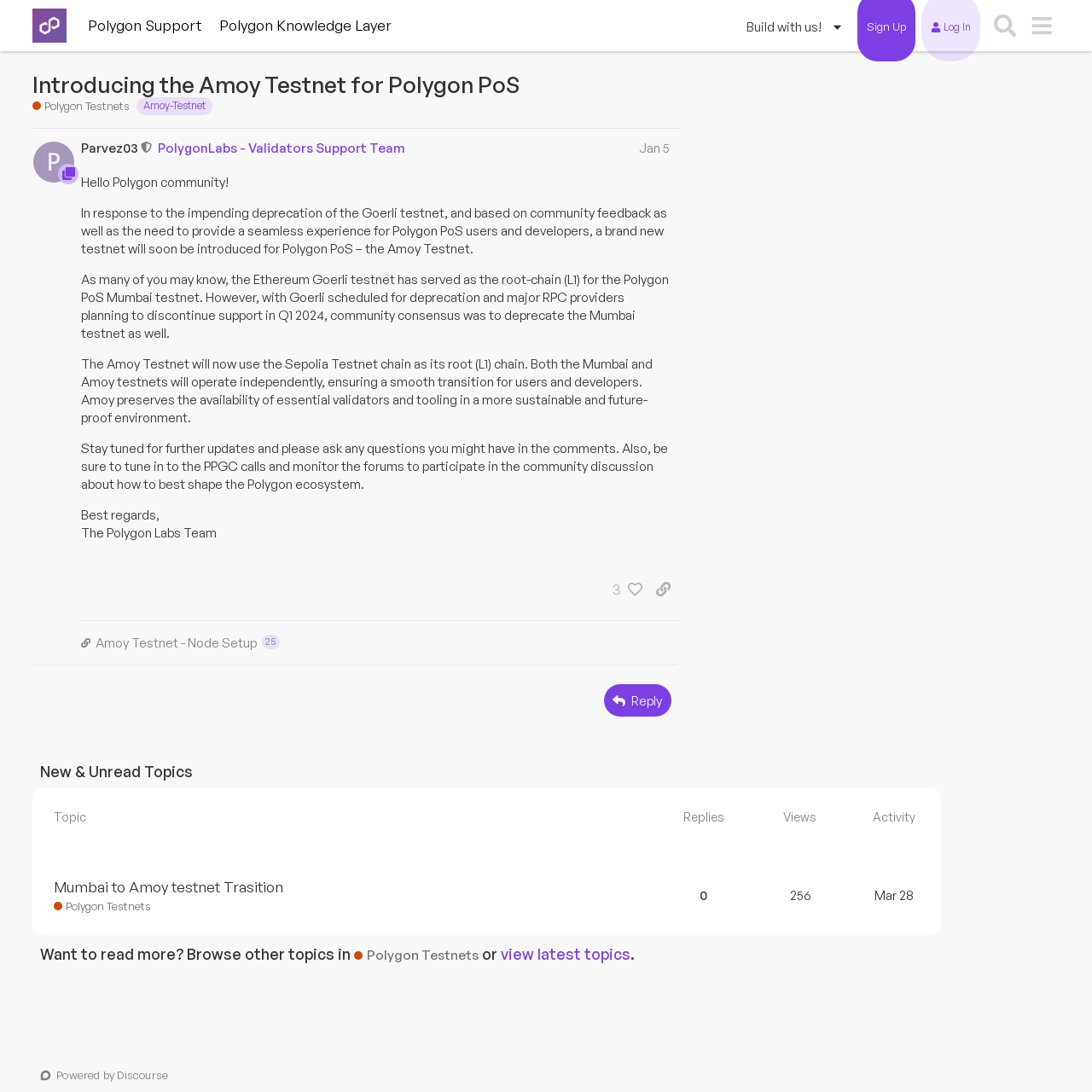Please find the bounding box coordinates for the clickable element needed to perform this instruction: "View latest topics".

[0.458, 0.865, 0.577, 0.882]